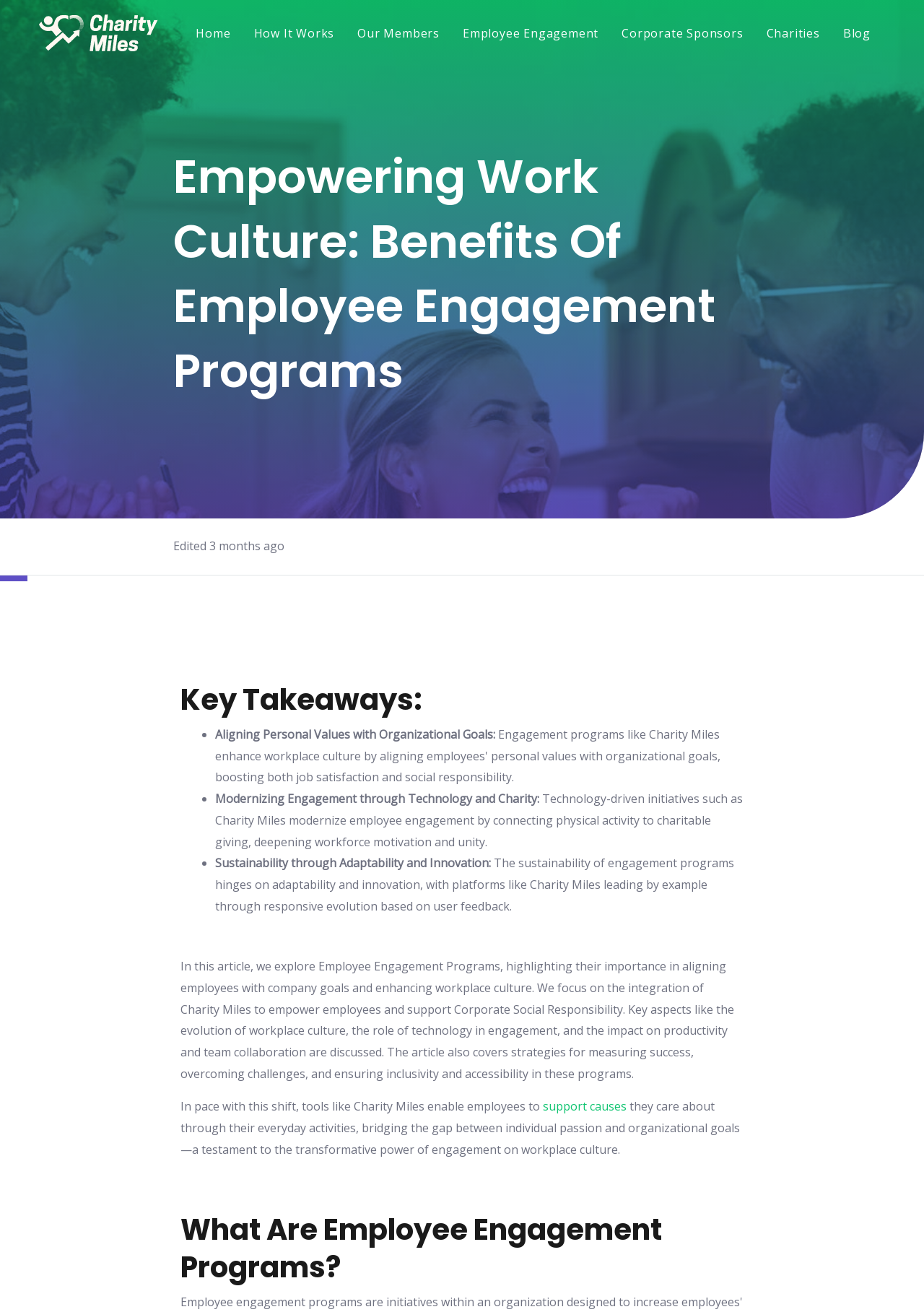Pinpoint the bounding box coordinates of the clickable area necessary to execute the following instruction: "Learn more about 'Corporate Sponsors'". The coordinates should be given as four float numbers between 0 and 1, namely [left, top, right, bottom].

[0.667, 0.013, 0.811, 0.038]